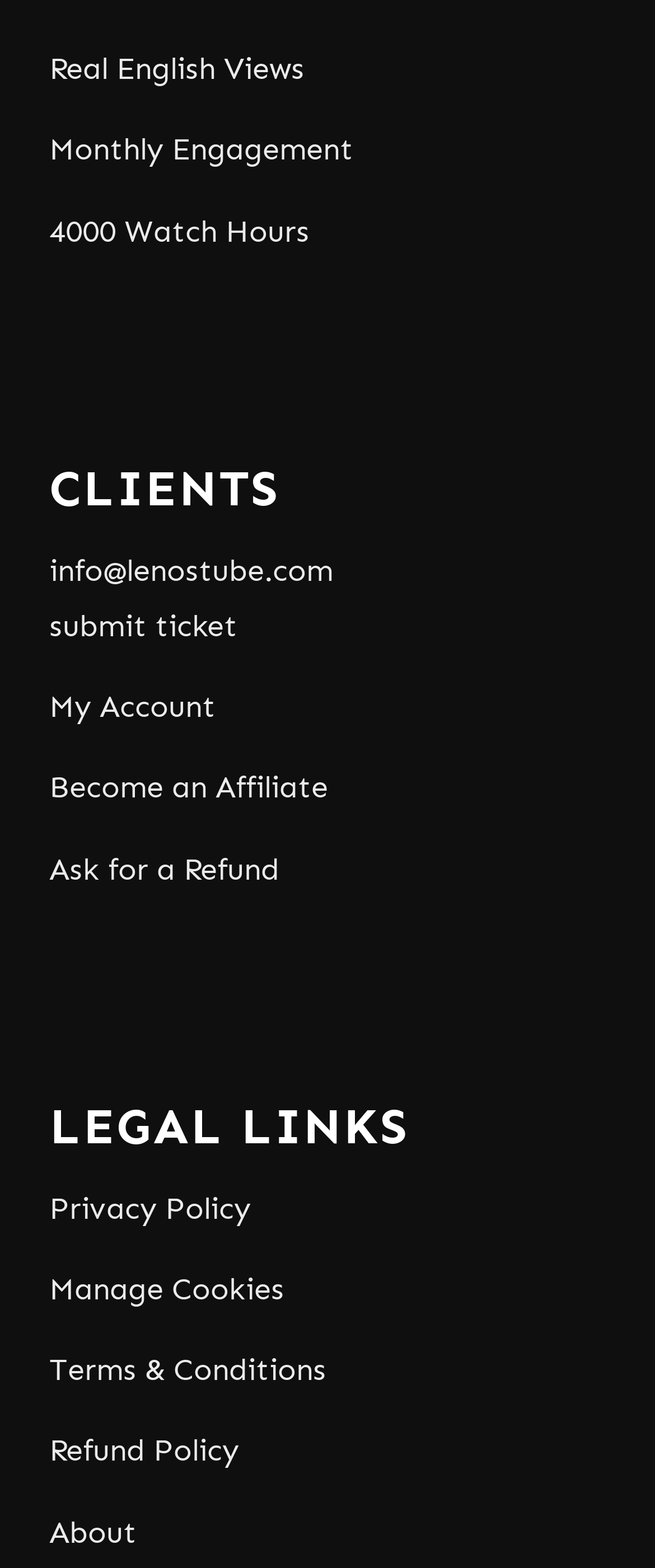Using the details in the image, give a detailed response to the question below:
What is the purpose of the 'CLIENTS' section?

The 'CLIENTS' section is a heading element with a bounding box coordinate of [0.075, 0.296, 0.925, 0.331]. Below this heading, there are links to 'info@lenostube.com', 'submit ticket', and 'My Account', which suggests that this section is intended to provide information or services to clients.